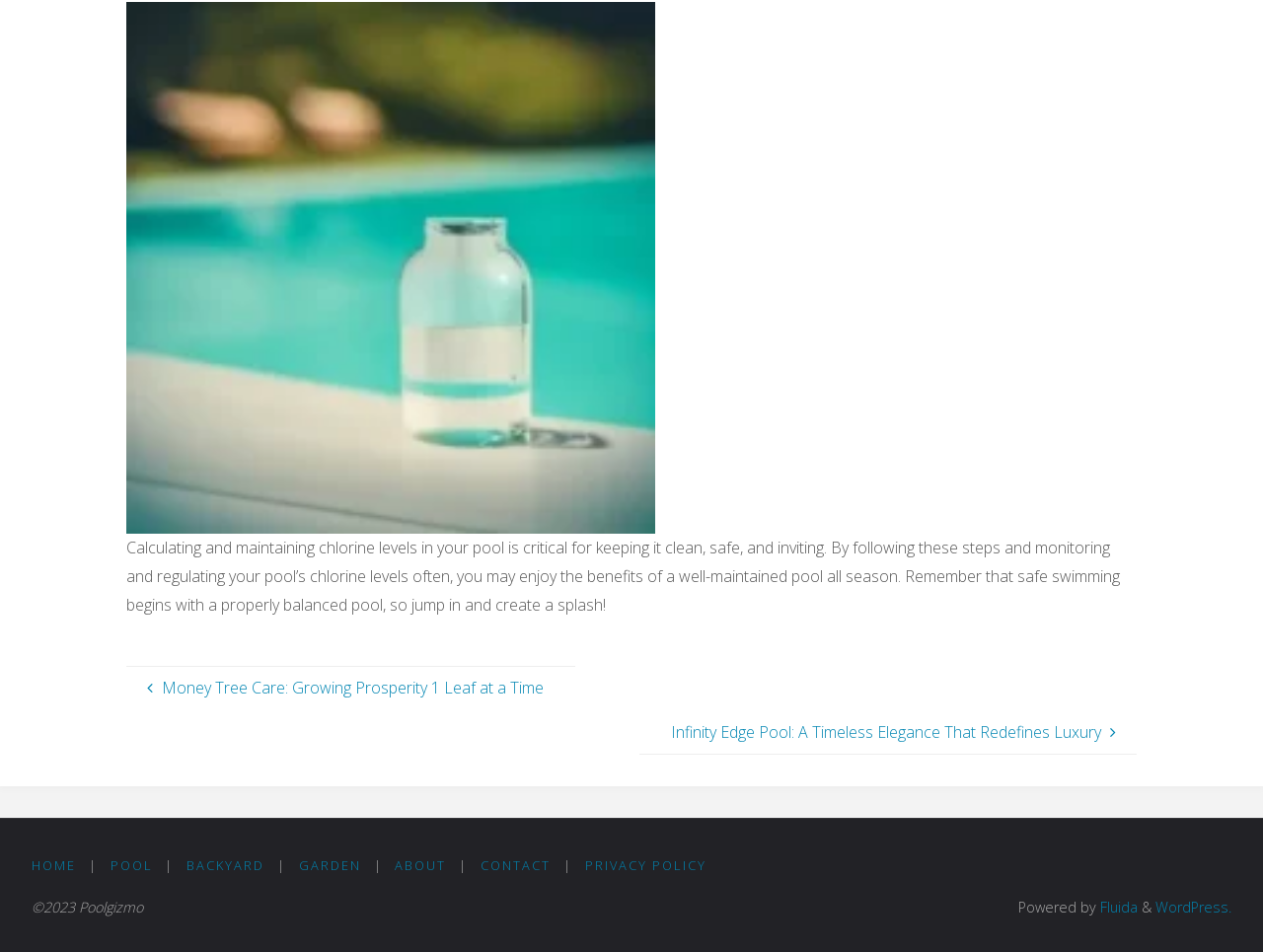Please identify the bounding box coordinates of the region to click in order to complete the given instruction: "Go to the home page". The coordinates should be four float numbers between 0 and 1, i.e., [left, top, right, bottom].

[0.025, 0.9, 0.06, 0.918]